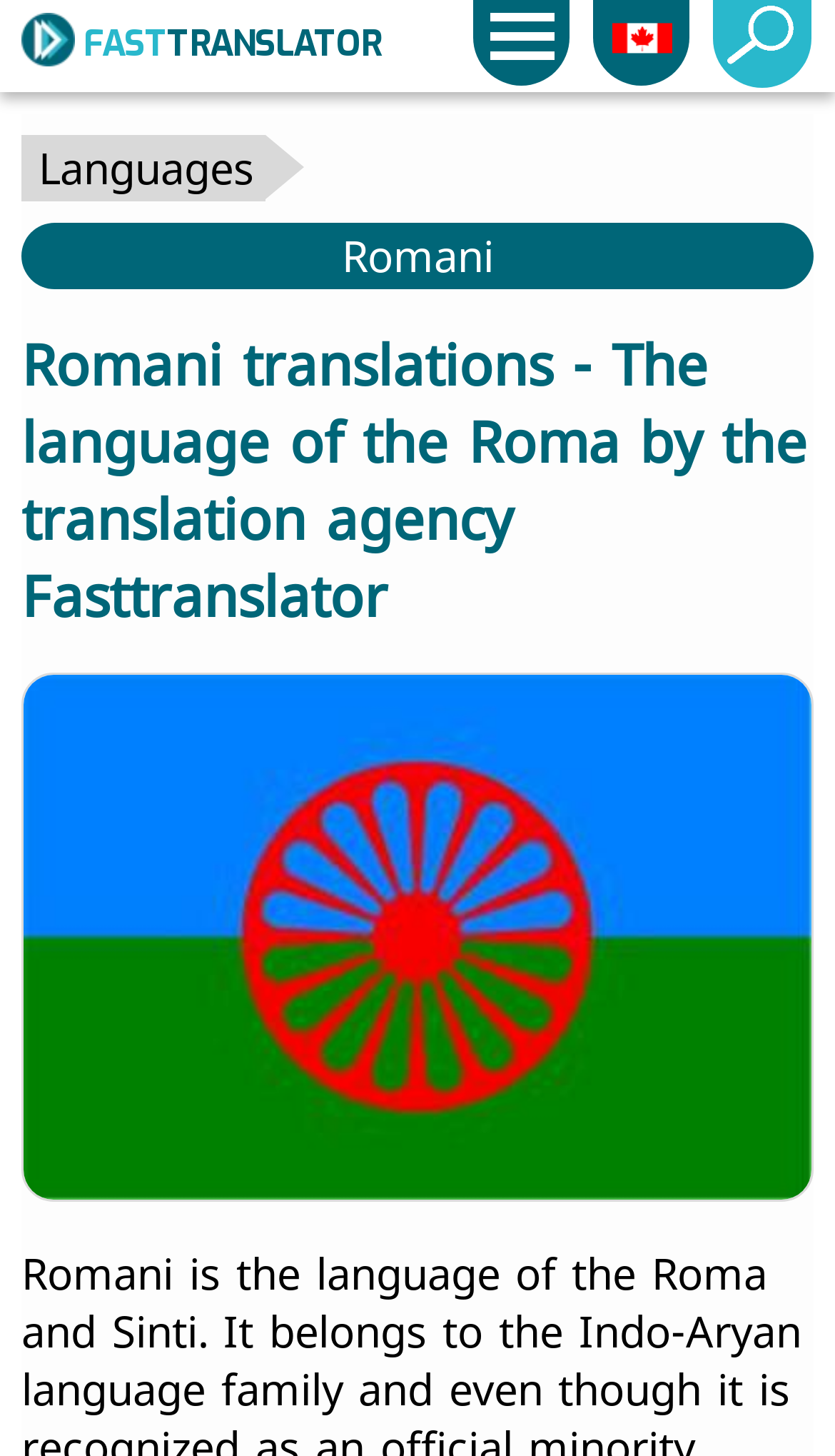Identify the bounding box for the described UI element. Provide the coordinates in (top-left x, top-left y, bottom-right x, bottom-right y) format with values ranging from 0 to 1: Patch Notes

None